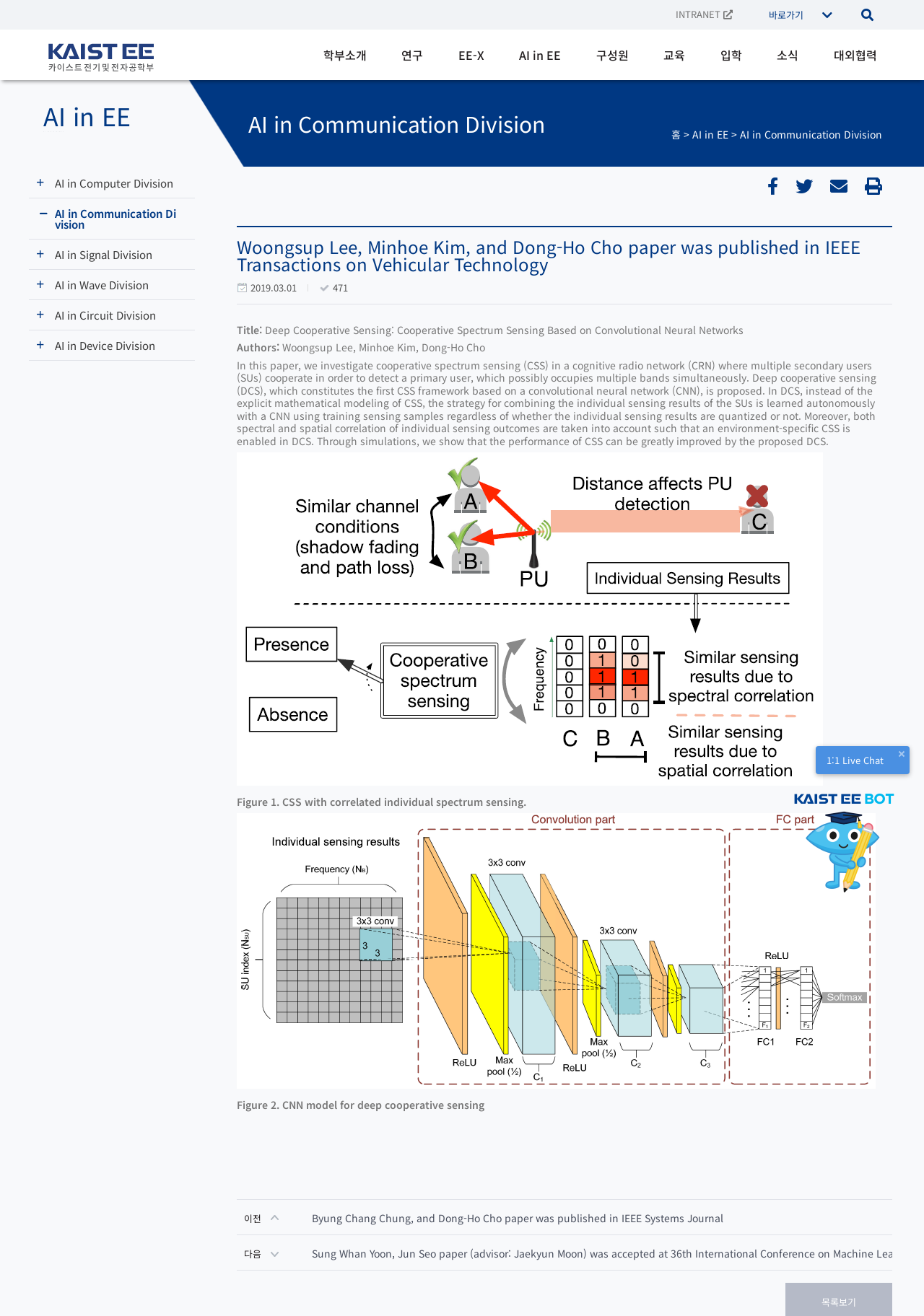Please determine the bounding box coordinates of the area that needs to be clicked to complete this task: 'Click on the '학부소개' link'. The coordinates must be four float numbers between 0 and 1, formatted as [left, top, right, bottom].

[0.35, 0.025, 0.397, 0.058]